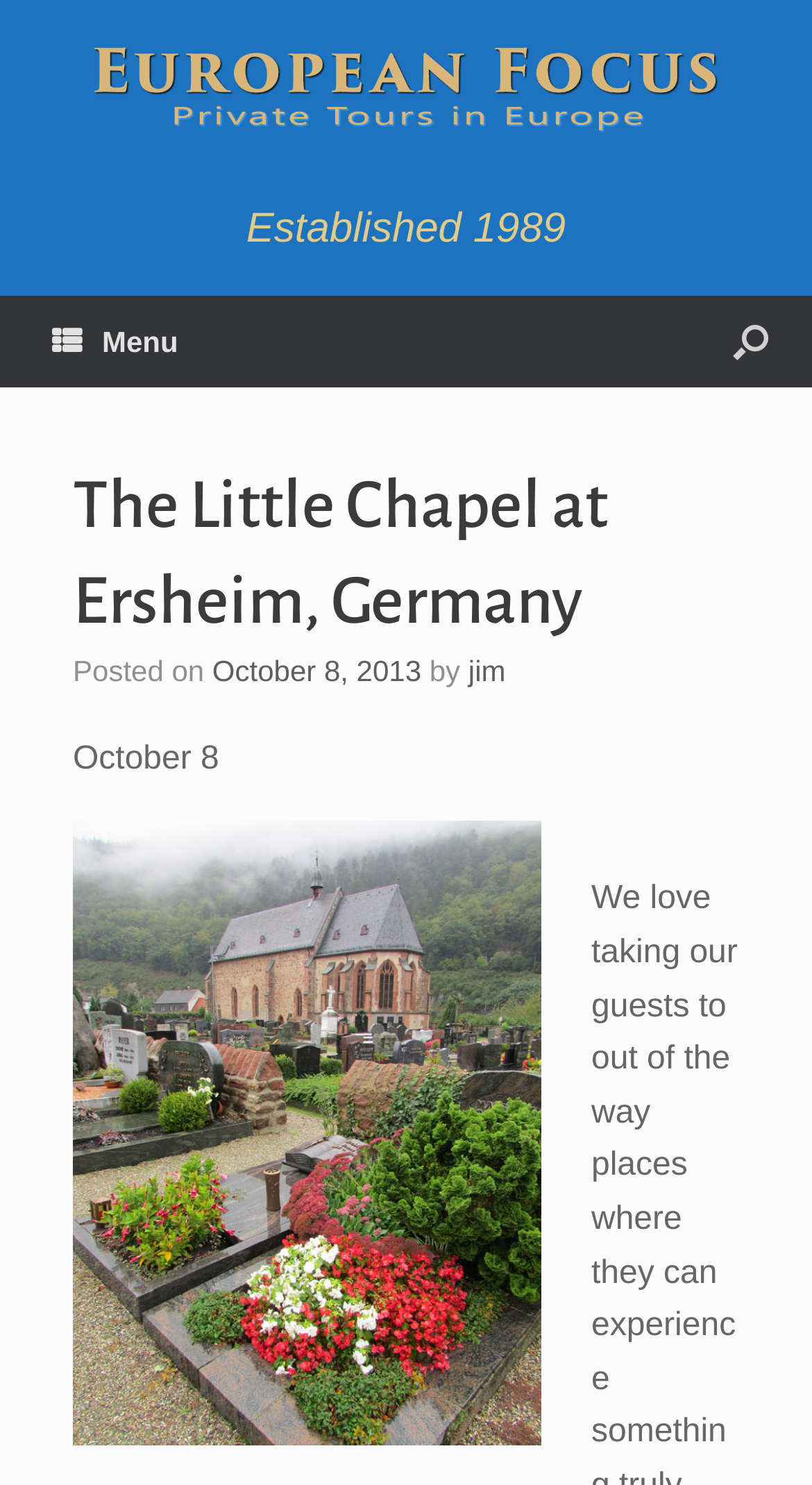Identify the bounding box coordinates for the UI element that matches this description: "parent_node: Established 1989 title="European Focus"".

[0.09, 0.028, 0.91, 0.095]